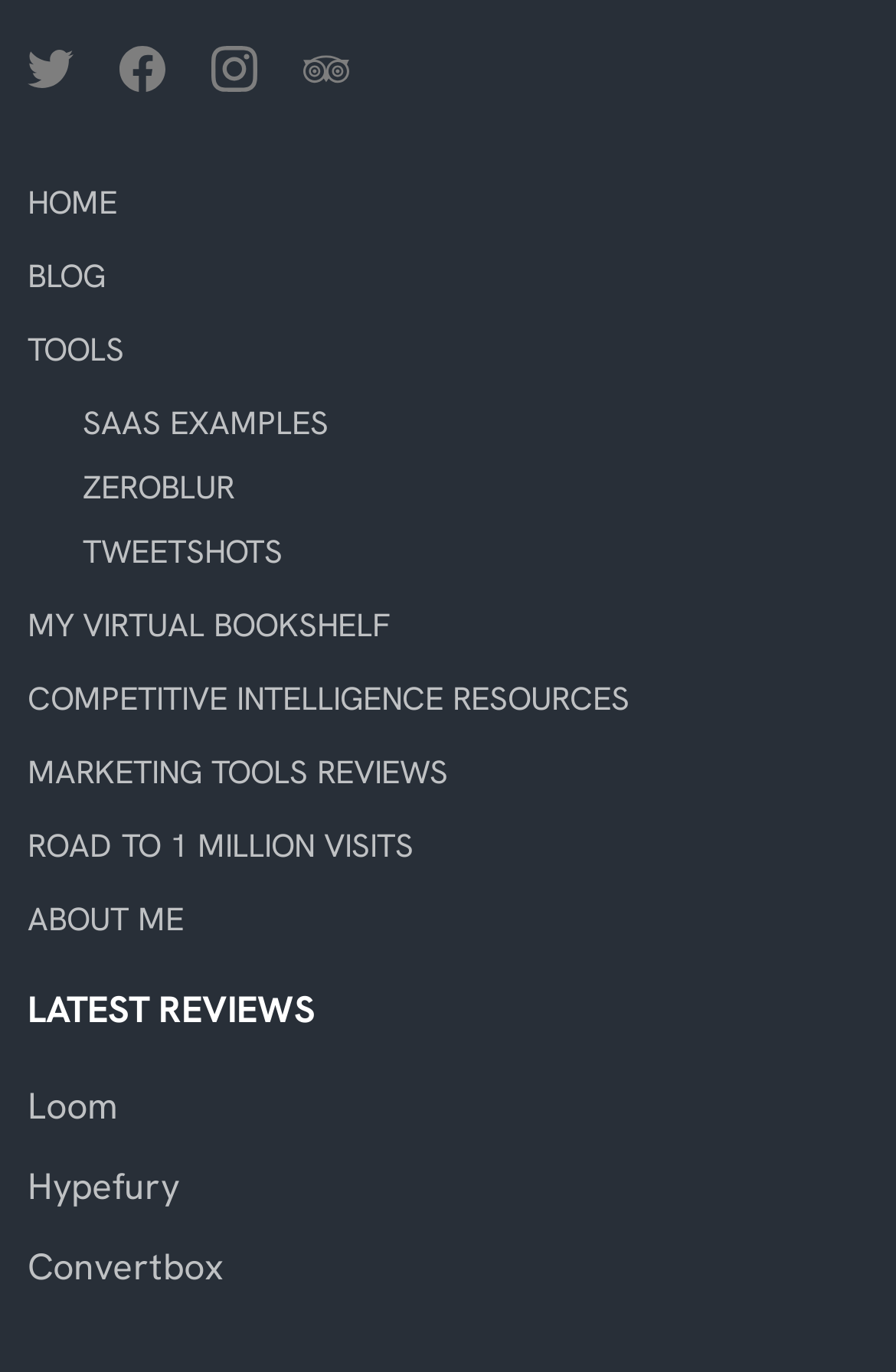What is the name of the bookshelf section on this webpage?
Based on the screenshot, provide your answer in one word or phrase.

MY VIRTUAL BOOKSHELF